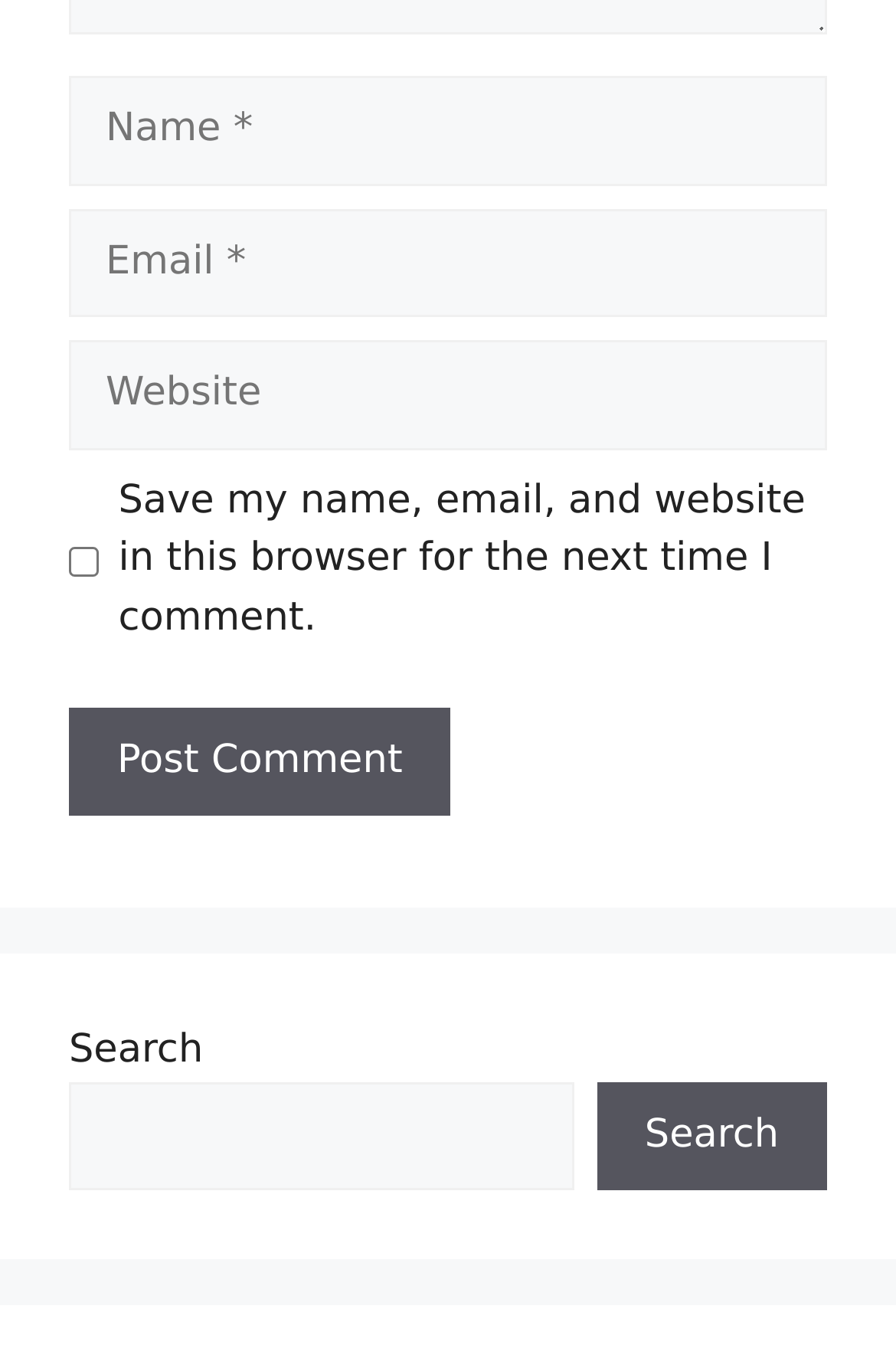Respond with a single word or short phrase to the following question: 
What is the function of the button at the bottom?

Post Comment